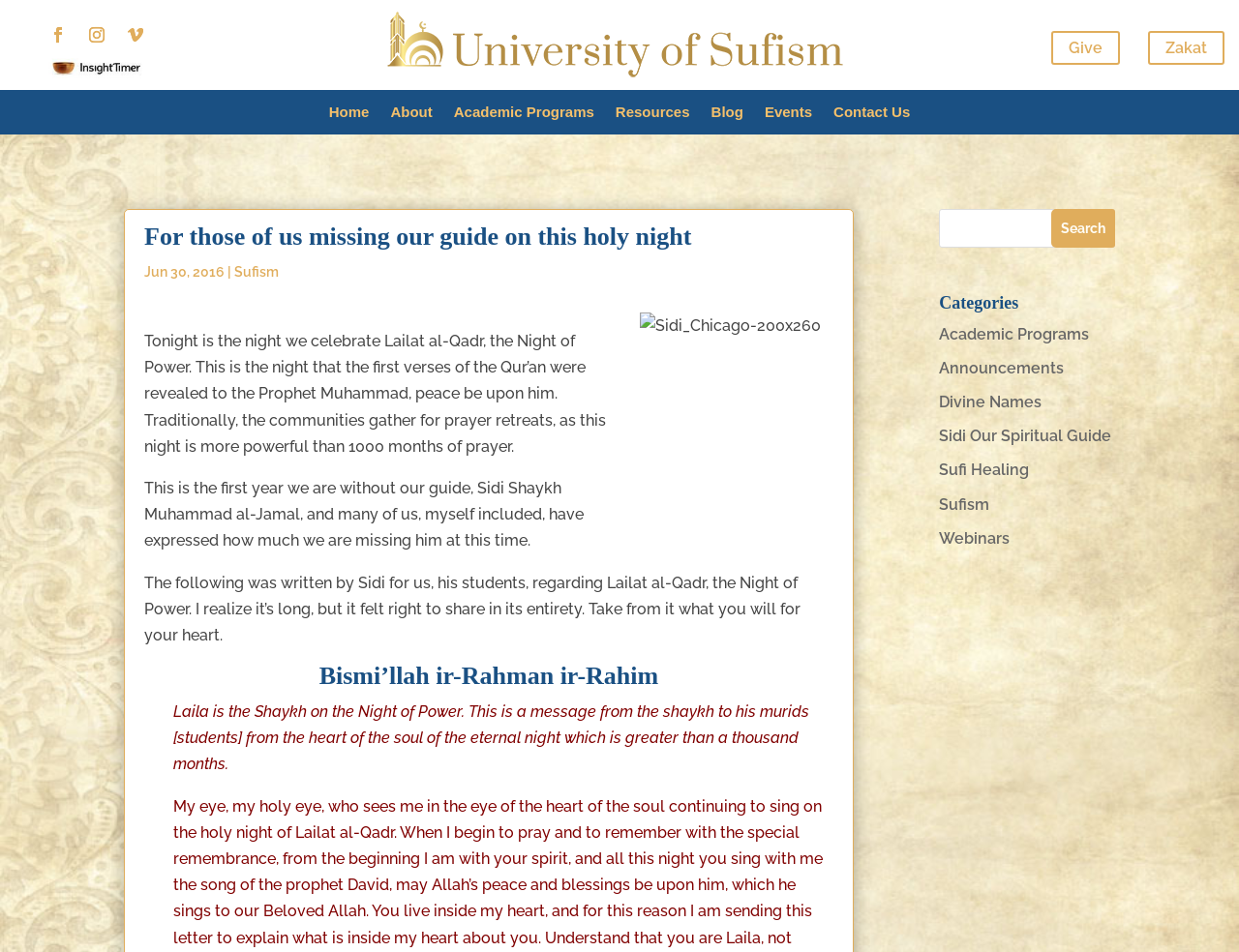Identify the bounding box of the HTML element described as: "Sidi Our Spiritual Guide".

[0.758, 0.448, 0.897, 0.468]